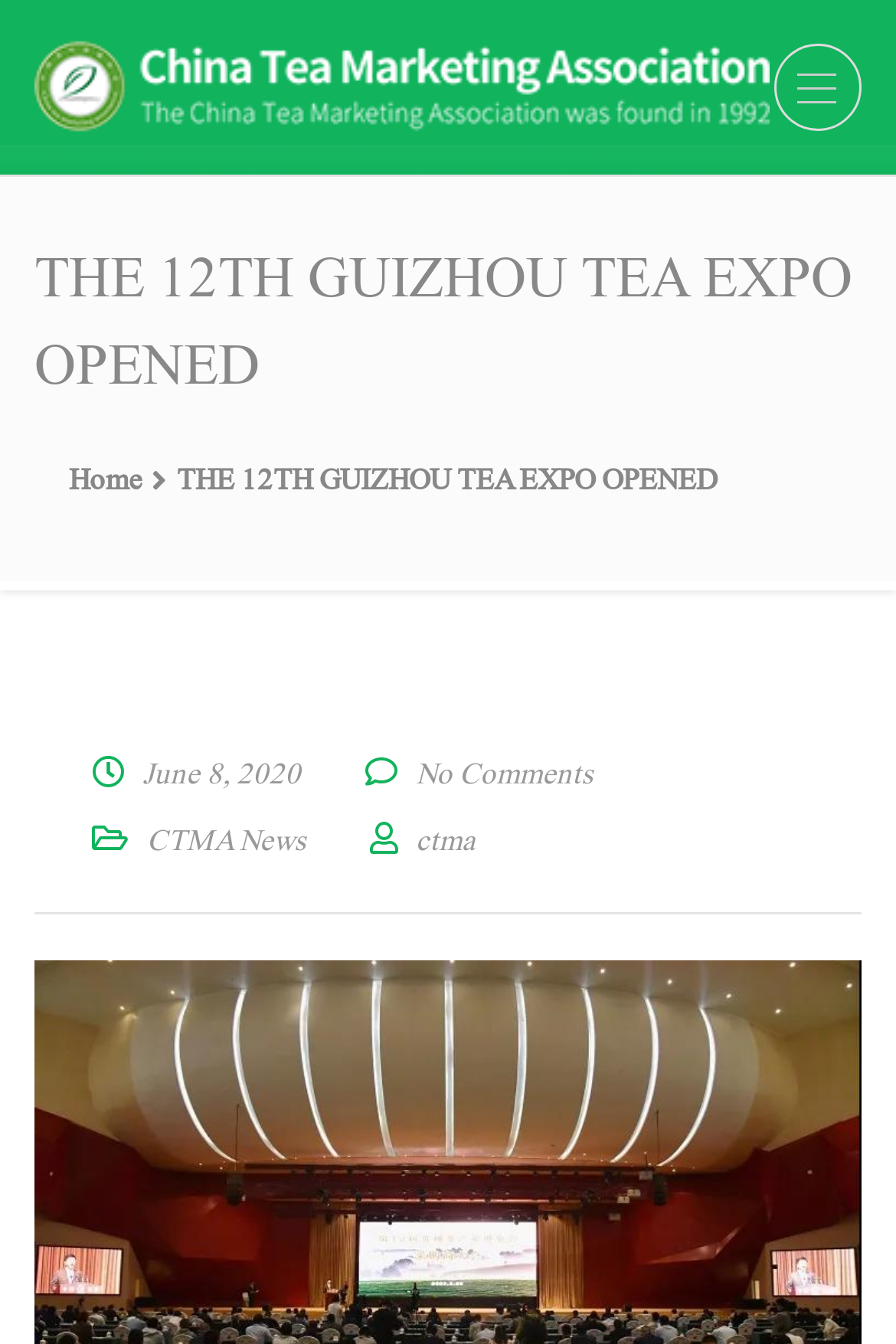What is the name of the association?
Respond to the question with a single word or phrase according to the image.

The China Tea Marketing Association